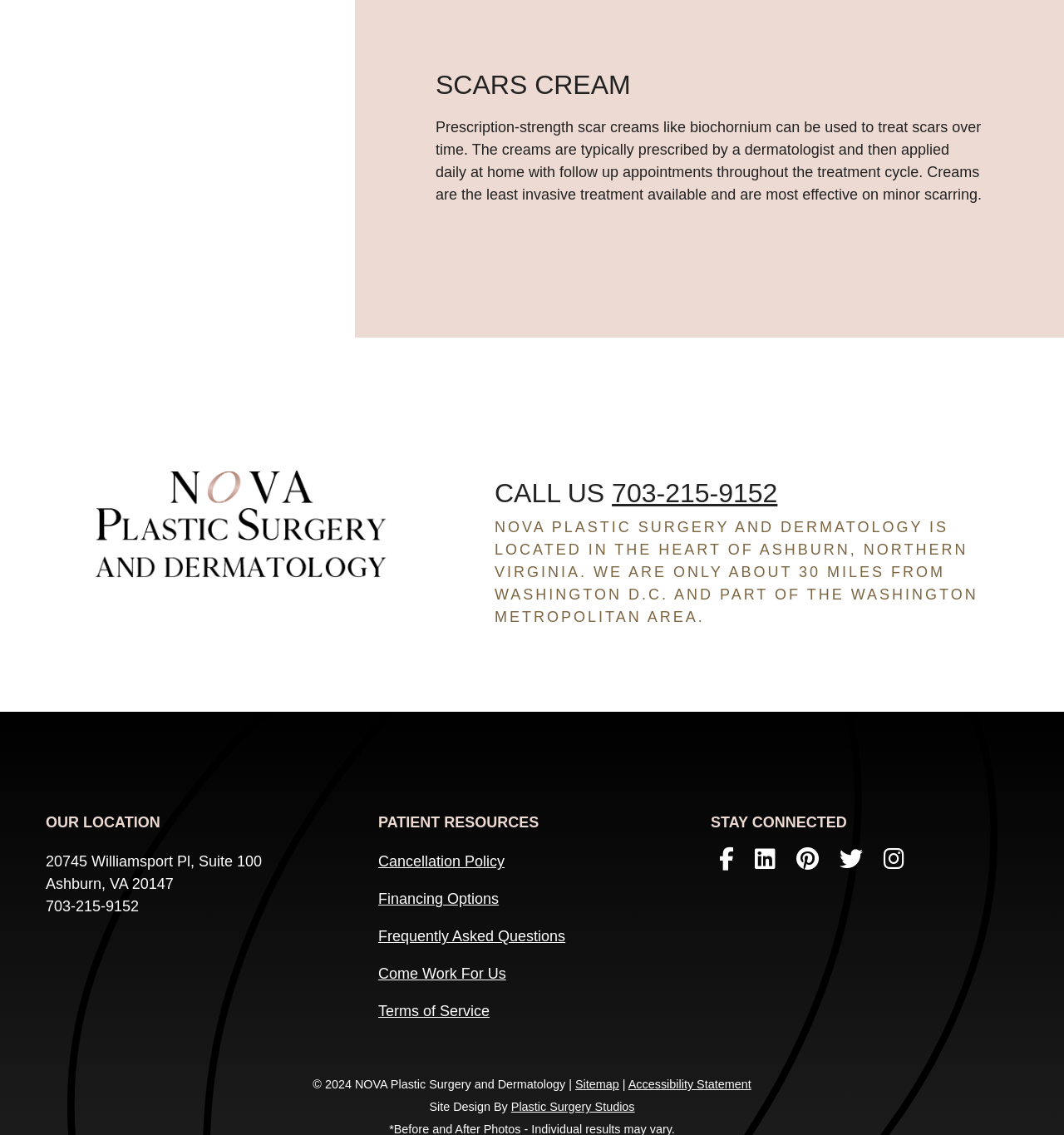What is the purpose of the scar creams mentioned on the webpage?
Please analyze the image and answer the question with as much detail as possible.

I found the answer by reading the static text 'Prescription-strength scar creams like biochornium can be used to treat scars over time.' which explains the purpose of the scar creams.